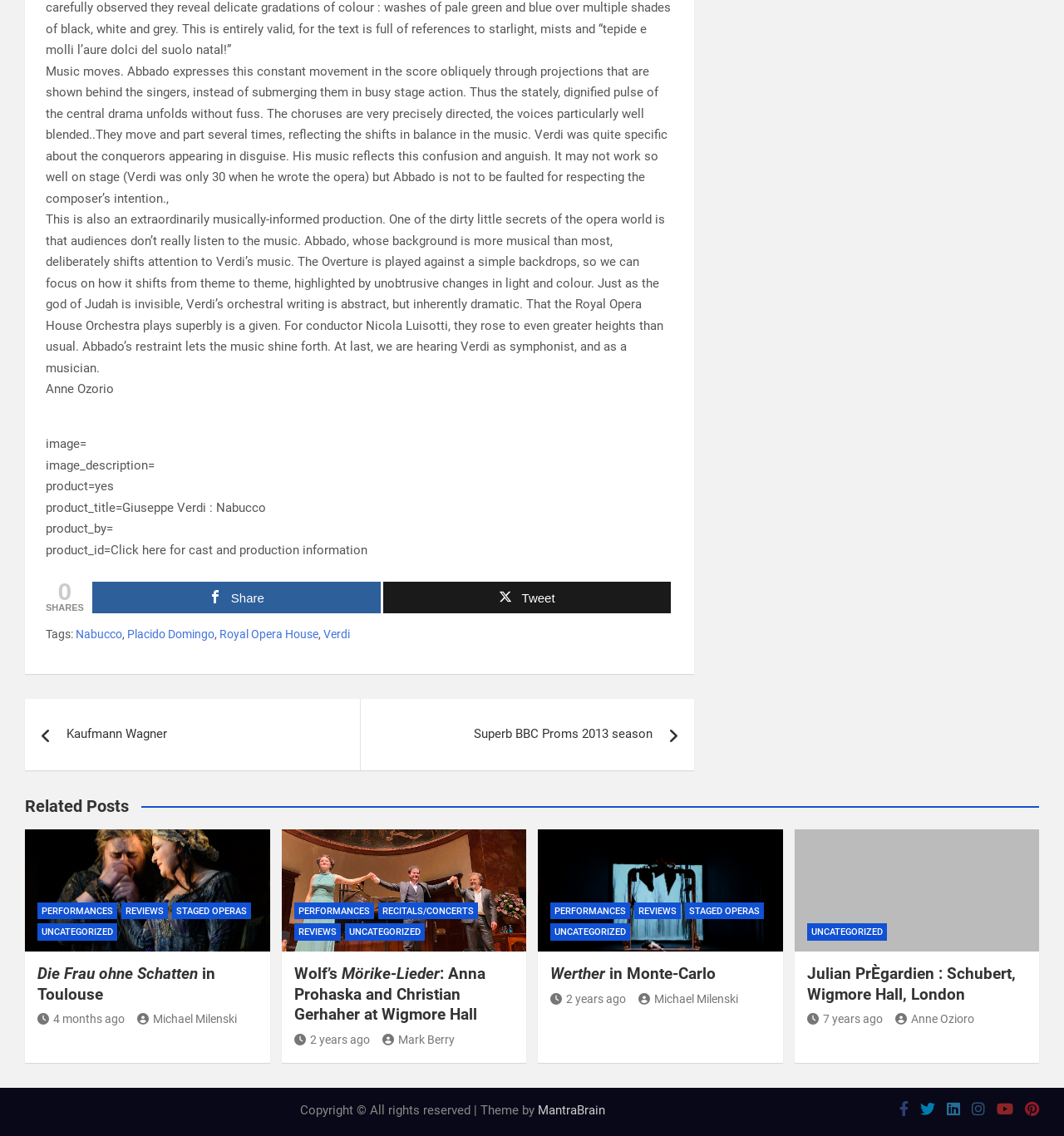Please identify the bounding box coordinates of the element on the webpage that should be clicked to follow this instruction: "Toggle the Table of Content". The bounding box coordinates should be given as four float numbers between 0 and 1, formatted as [left, top, right, bottom].

None